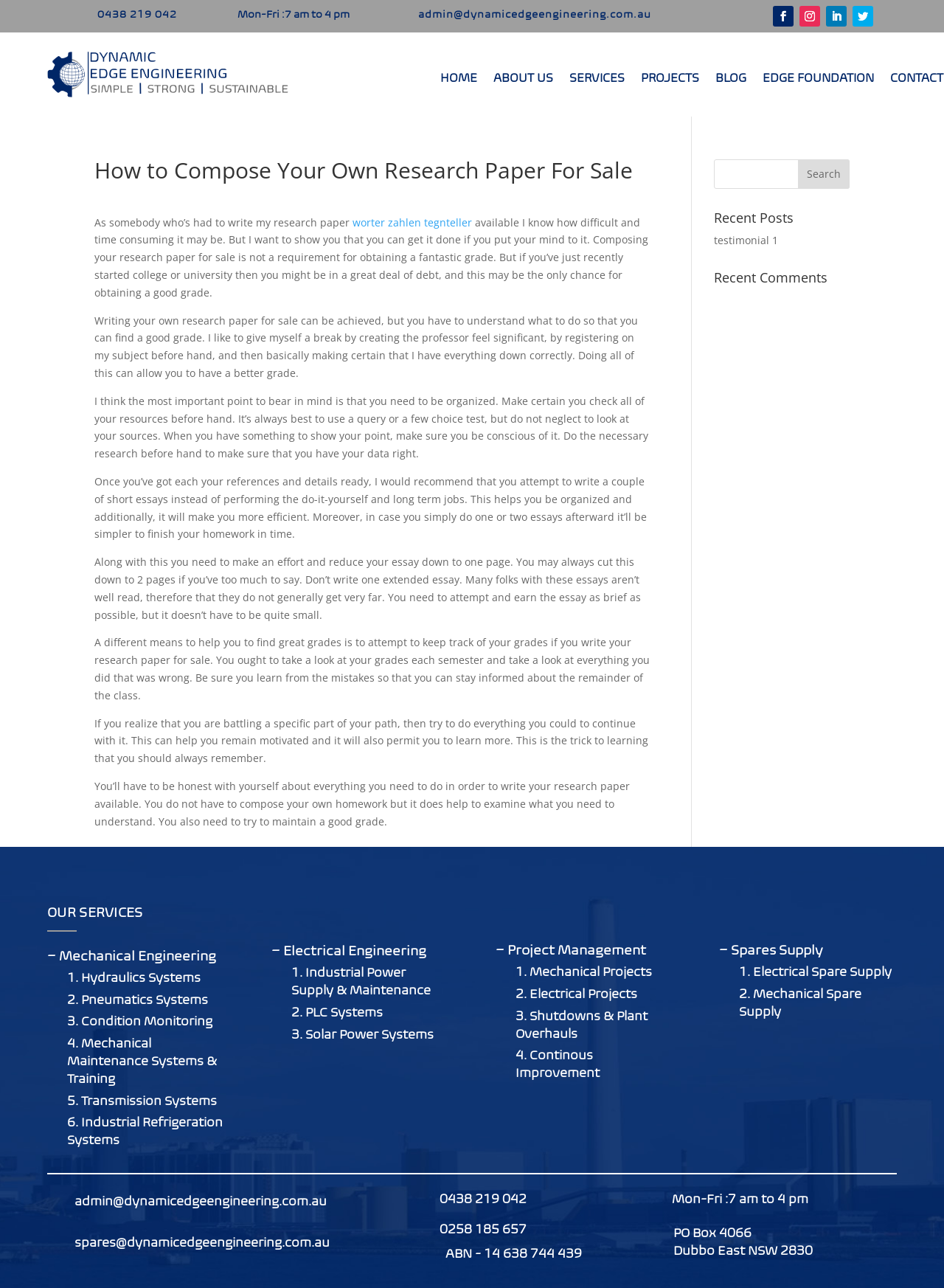Determine the coordinates of the bounding box that should be clicked to complete the instruction: "Check services". The coordinates should be represented by four float numbers between 0 and 1: [left, top, right, bottom].

[0.05, 0.702, 0.151, 0.715]